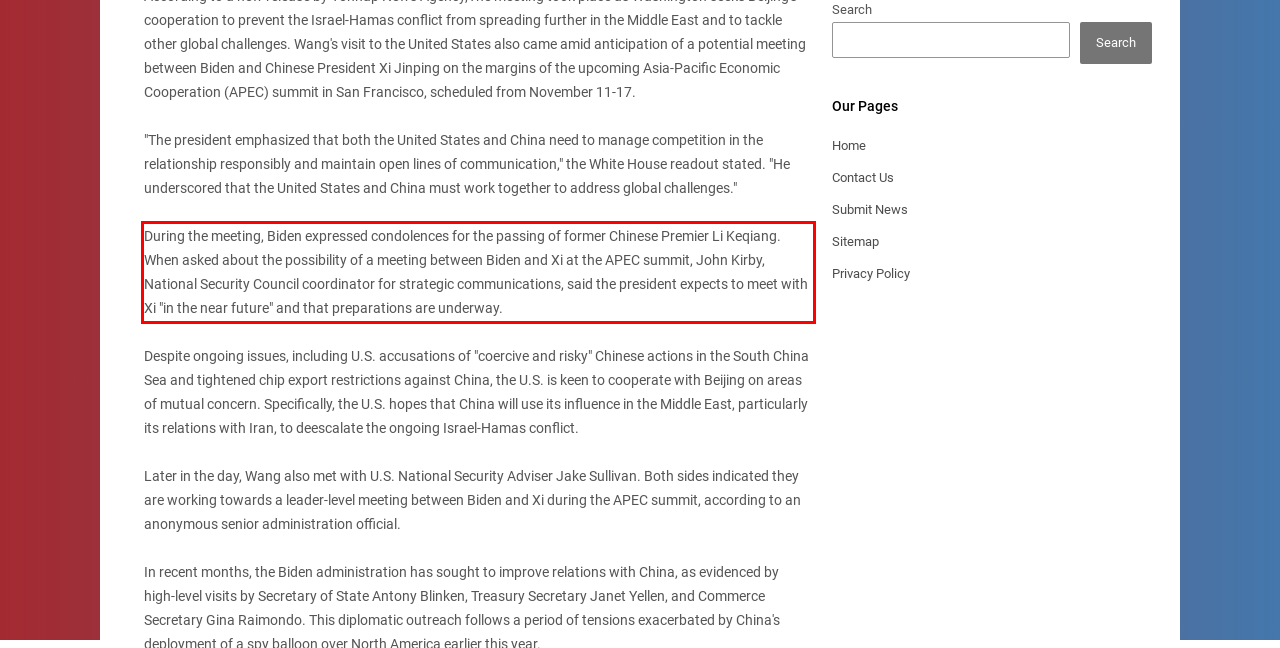Please use OCR to extract the text content from the red bounding box in the provided webpage screenshot.

During the meeting, Biden expressed condolences for the passing of former Chinese Premier Li Keqiang. When asked about the possibility of a meeting between Biden and Xi at the APEC summit, John Kirby, National Security Council coordinator for strategic communications, said the president expects to meet with Xi "in the near future" and that preparations are underway.